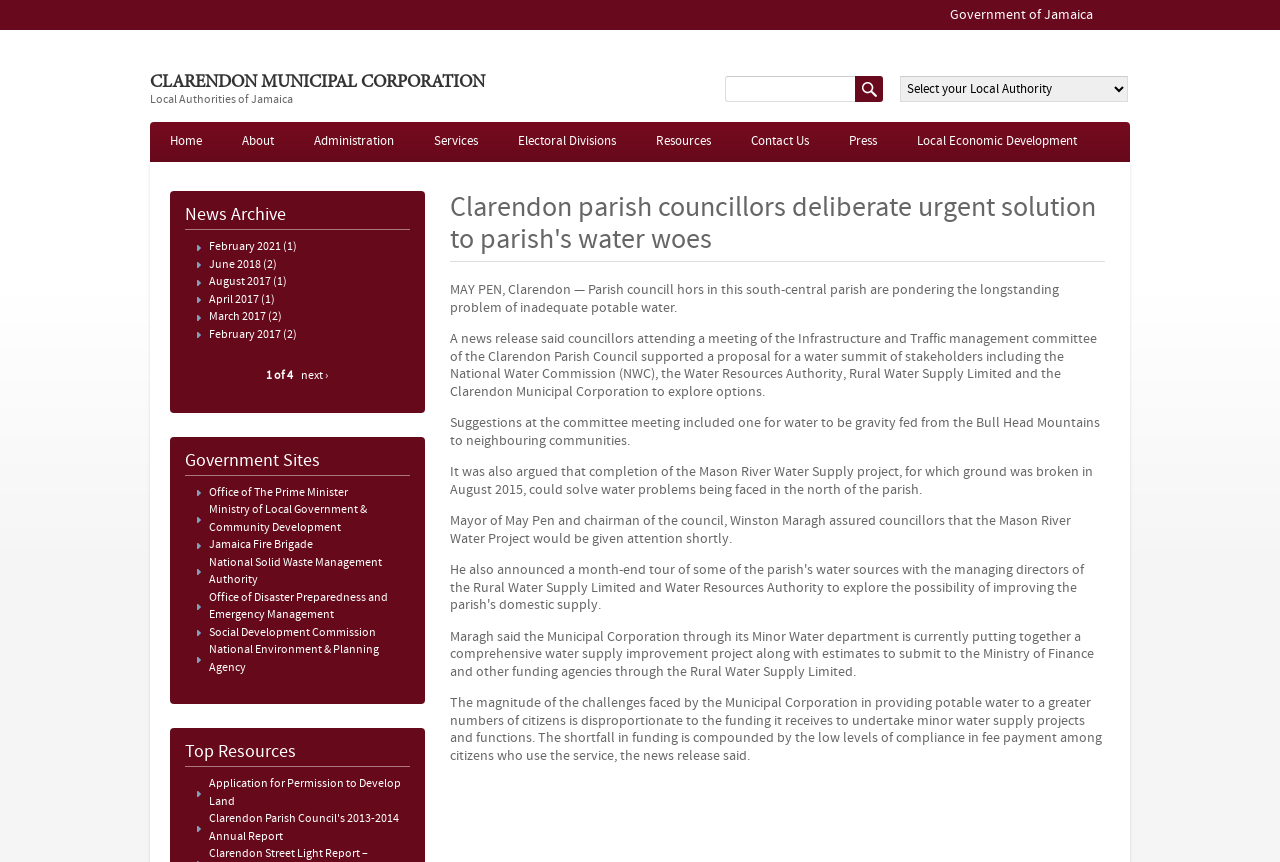Provide an in-depth caption for the contents of the webpage.

The webpage is about the Clarendon Municipal Corporation, with a focus on the local government's efforts to address the parish's water woes. At the top of the page, there is a header section with the title "Government of Jamaica" and a link to the Clarendon Municipal Corporation. Below this, there is a search bar and a navigation menu with links to various sections of the website, including "Home", "About", "Administration", "Services", and "Contact Us".

The main content of the page is an article about the Clarendon Parish Council's efforts to find a solution to the parish's water problems. The article is divided into several paragraphs, with headings and static text describing the council's proposals and plans to address the issue. The article mentions a water summit, the Mason River Water Supply project, and the Municipal Corporation's Minor Water department's efforts to improve the water supply.

To the right of the article, there is a sidebar with links to news archives, government sites, and top resources. The news archive section lists several months and years, with links to corresponding news articles. The government sites section lists links to various government agencies, including the Office of the Prime Minister and the Ministry of Local Government & Community Development. The top resources section lists links to useful documents and applications, such as the Application for Permission to Develop Land and the Clarendon Parish Council's 2013-2014 Annual Report.

Overall, the webpage provides information about the Clarendon Municipal Corporation's efforts to address the parish's water woes, as well as links to related news articles, government sites, and resources.